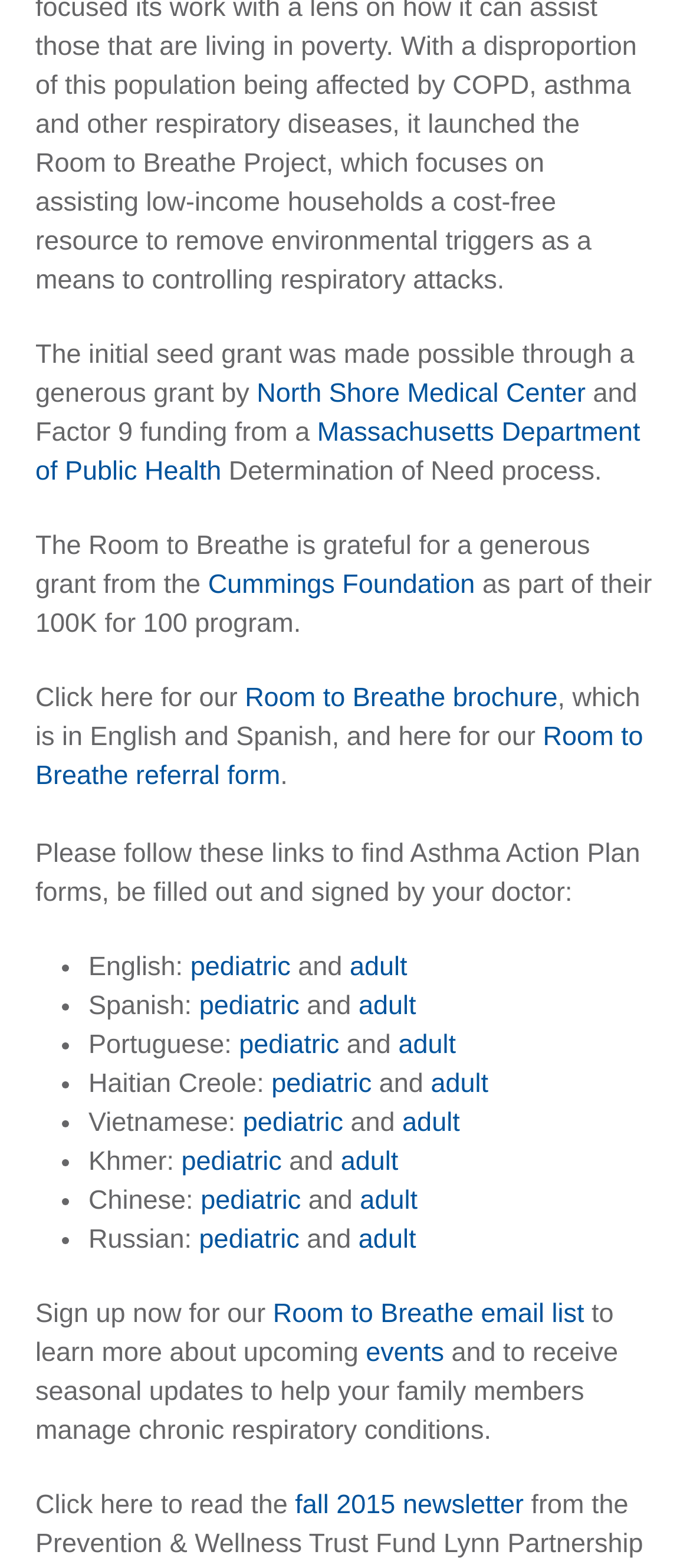Please identify the bounding box coordinates of where to click in order to follow the instruction: "Open the Room to Breathe brochure".

[0.355, 0.436, 0.808, 0.455]